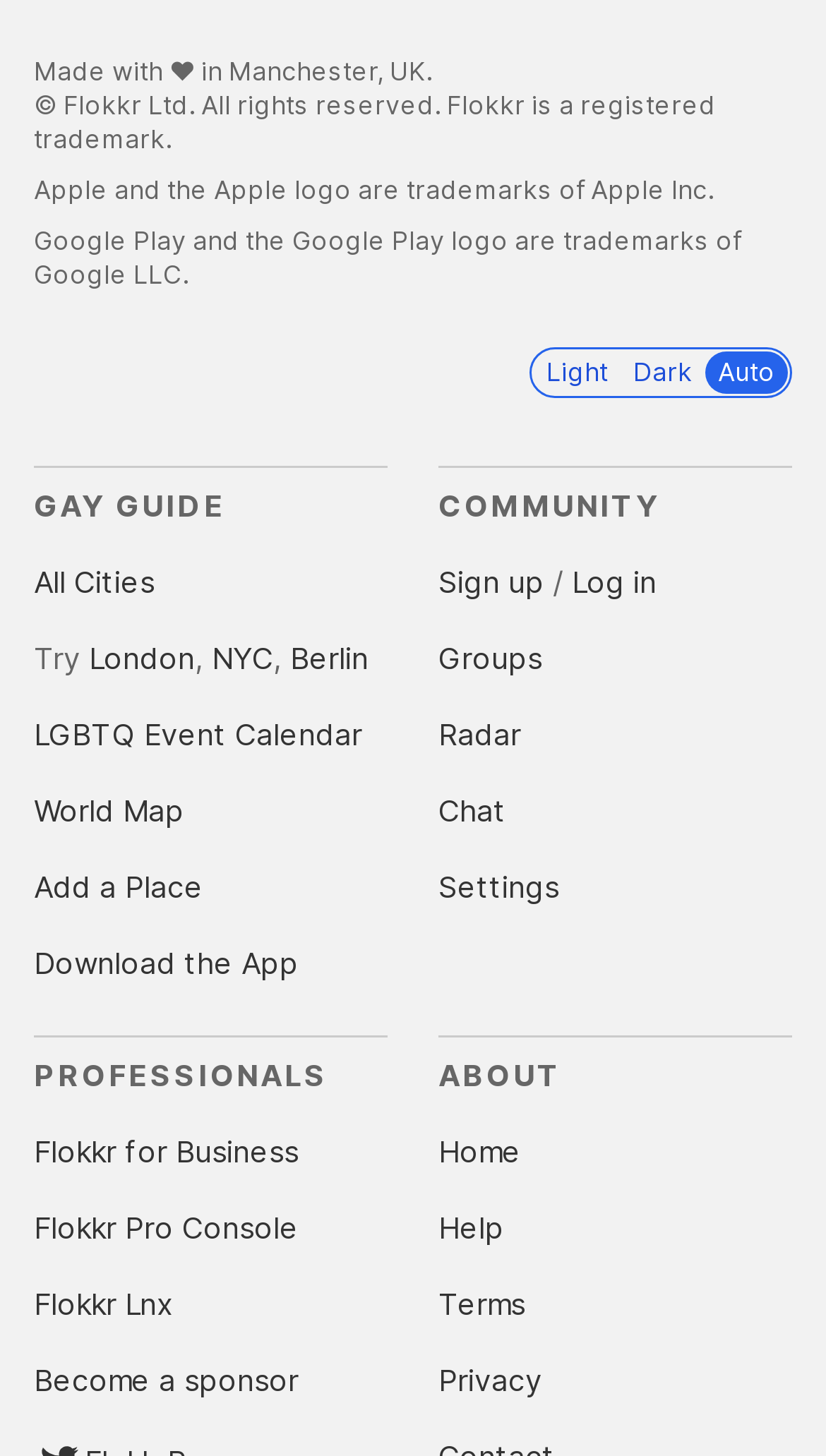Given the element description Become a sponsor, identify the bounding box coordinates for the UI element on the webpage screenshot. The format should be (top-left x, top-left y, bottom-right x, bottom-right y), with values between 0 and 1.

[0.041, 0.935, 0.362, 0.96]